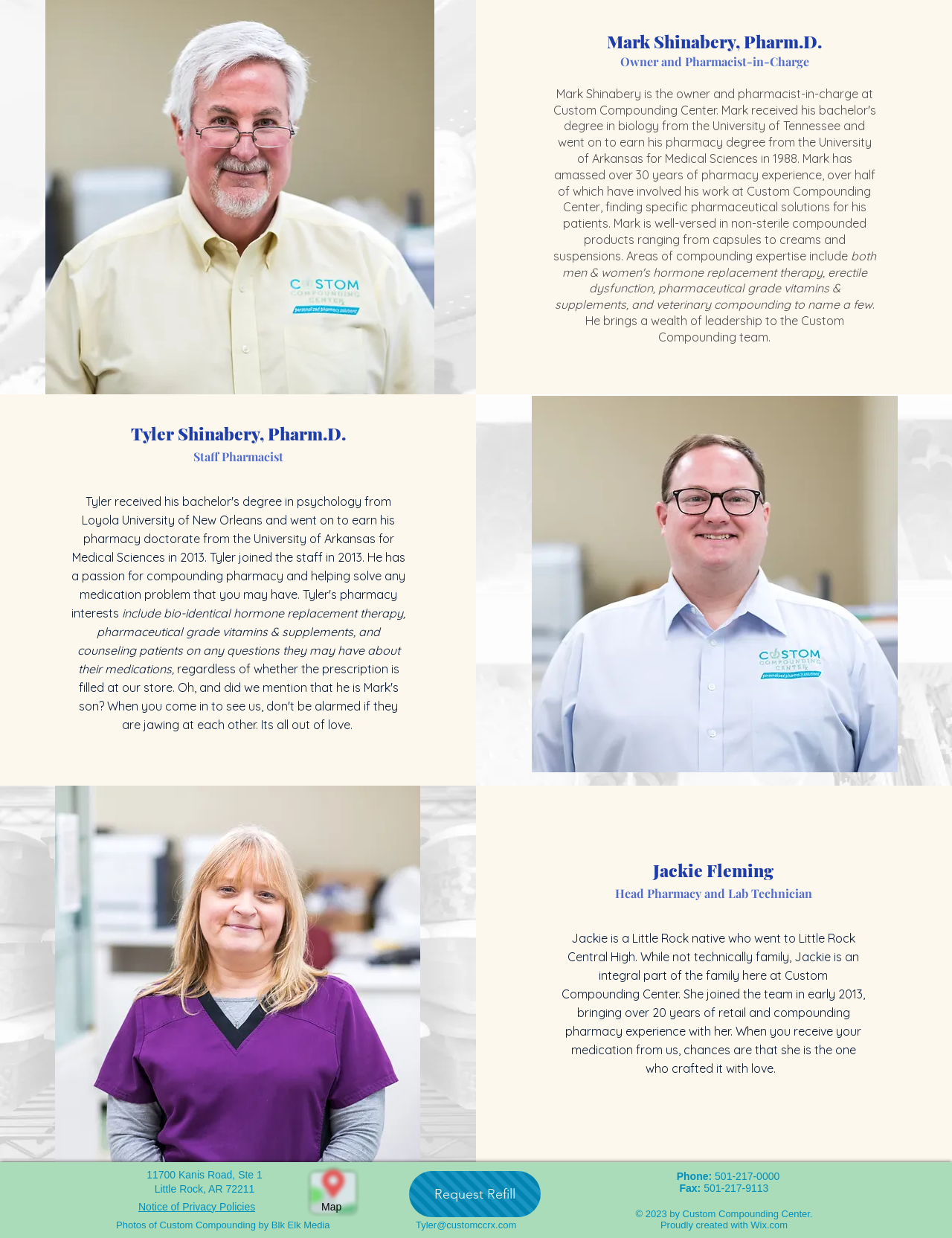Using the provided description Blk Elk Media, find the bounding box coordinates for the UI element. Provide the coordinates in (top-left x, top-left y, bottom-right x, bottom-right y) format, ensuring all values are between 0 and 1.

[0.285, 0.985, 0.347, 0.994]